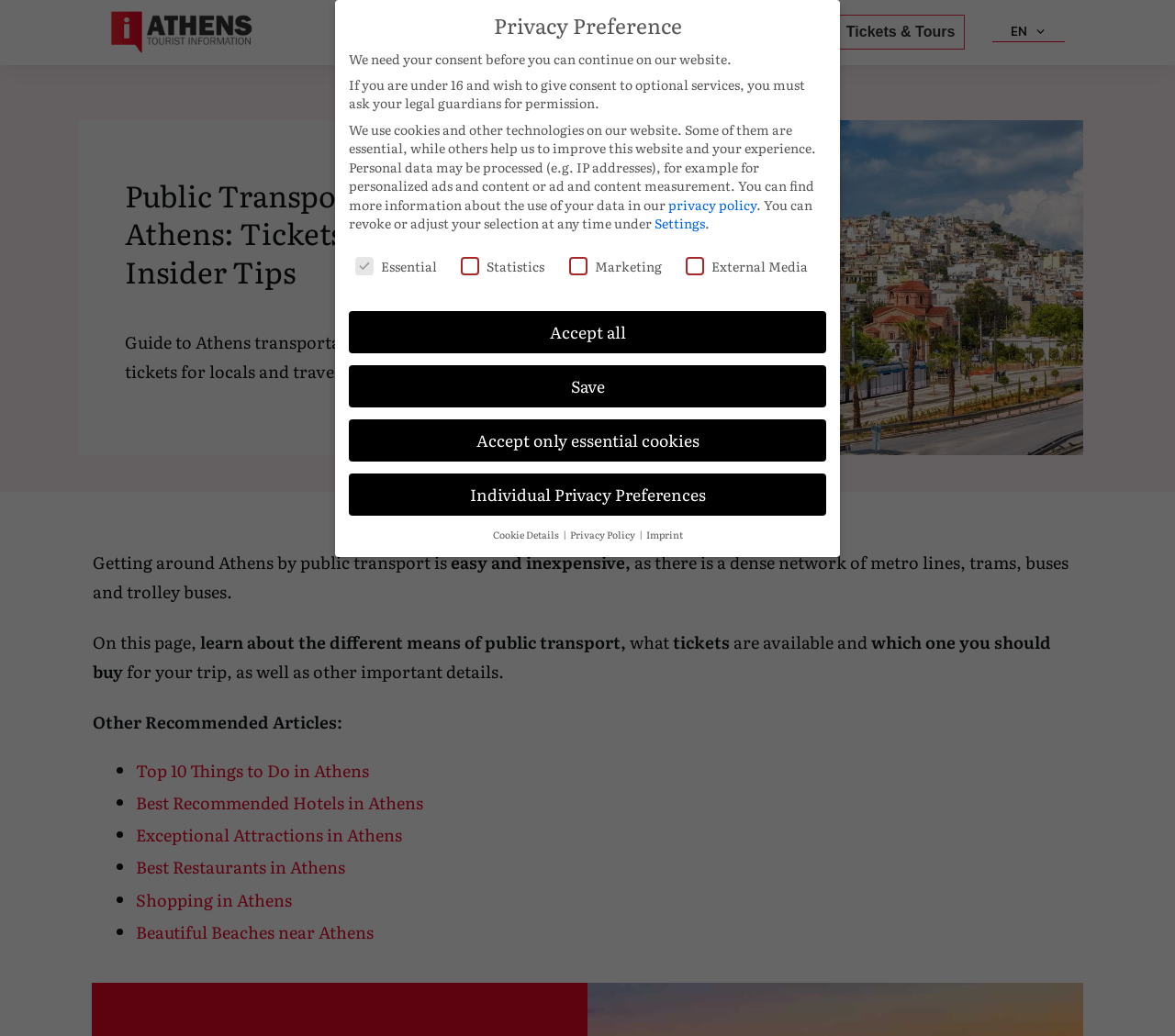Give a detailed account of the webpage, highlighting key information.

This webpage is about public transportation in Athens, providing a comprehensive guide for tourists. At the top, there are five links: "See", "Plan", "Experience", "Hotels", and "Group Travel", each accompanied by a small image. Below these links, there is a heading that reads "Public Transportation in Athens: Tickets, Prices, Insider Tips". 

A brief introduction to the page follows, explaining that getting around Athens by public transport is easy and inexpensive. The text then outlines the purpose of the page, which is to provide information on different means of public transport, available tickets, and other important details.

Further down, there are four recommended articles listed in a bullet-point format, each with a link to a separate page. These articles cover topics such as top things to do in Athens, recommended hotels, exceptional attractions, and best restaurants.

On the right side of the page, there is a section dedicated to privacy preferences, where users can adjust their settings for cookies and data processing. This section includes a brief explanation of how the website uses cookies and other technologies, as well as options to revoke or adjust consent. There are also several buttons to accept or decline different types of cookies.

At the bottom of the page, there are additional links to the privacy policy, imprint, and cookie details.